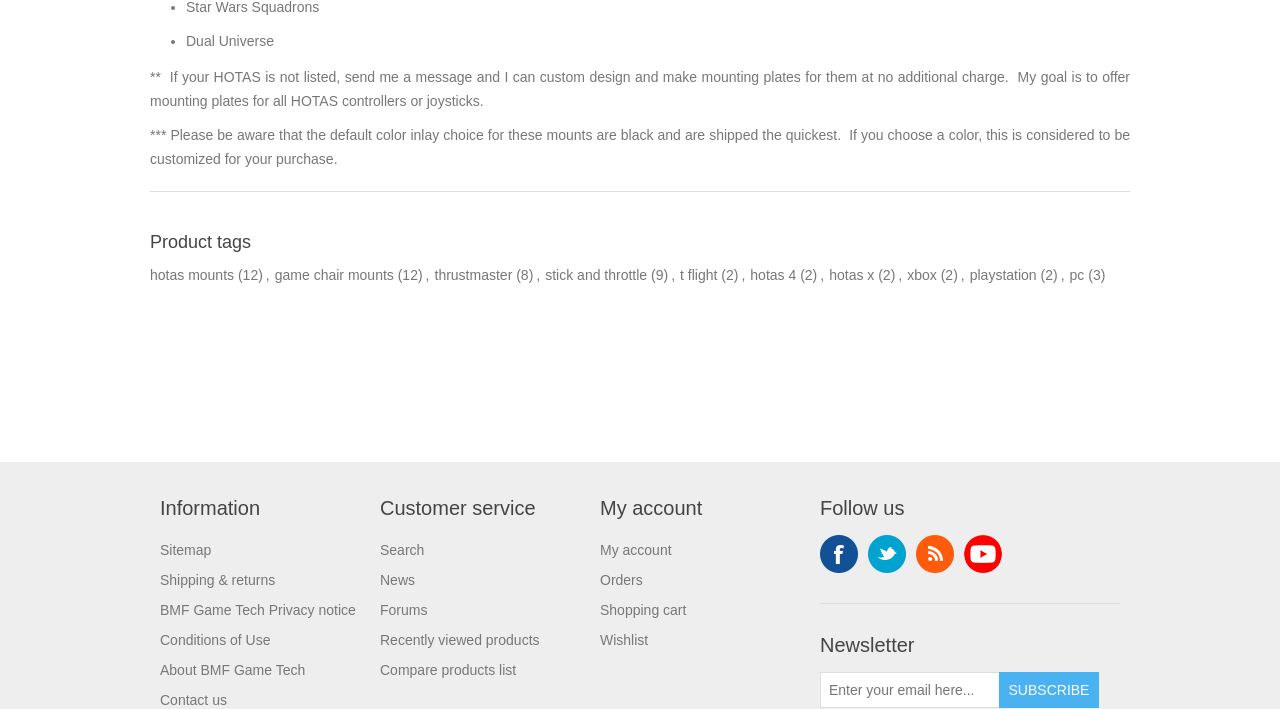Bounding box coordinates are specified in the format (top-left x, top-left y, bottom-right x, bottom-right y). All values are floating point numbers bounded between 0 and 1. Please provide the bounding box coordinate of the region this sentence describes: Forums

[0.297, 0.849, 0.334, 0.871]